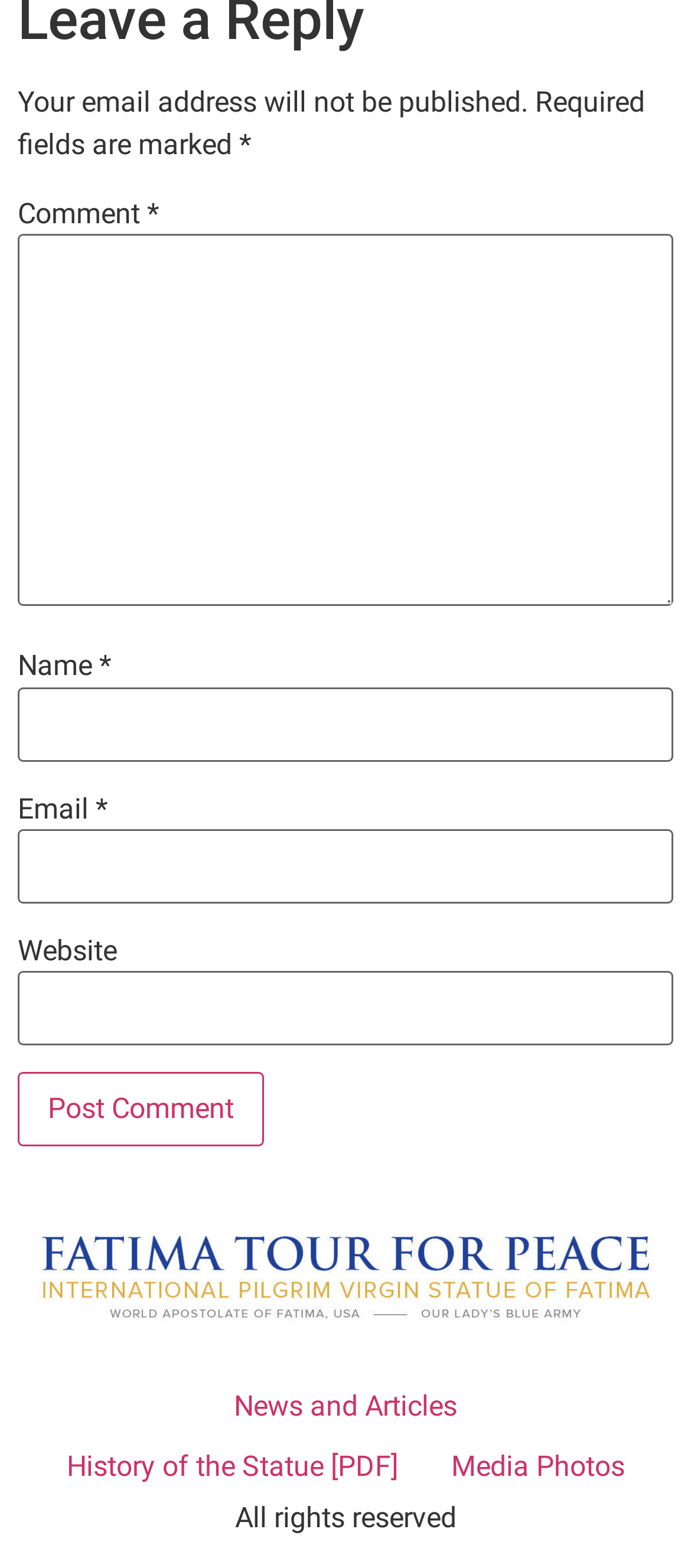What is the copyright notice at the bottom?
Look at the image and answer the question with a single word or phrase.

All rights reserved